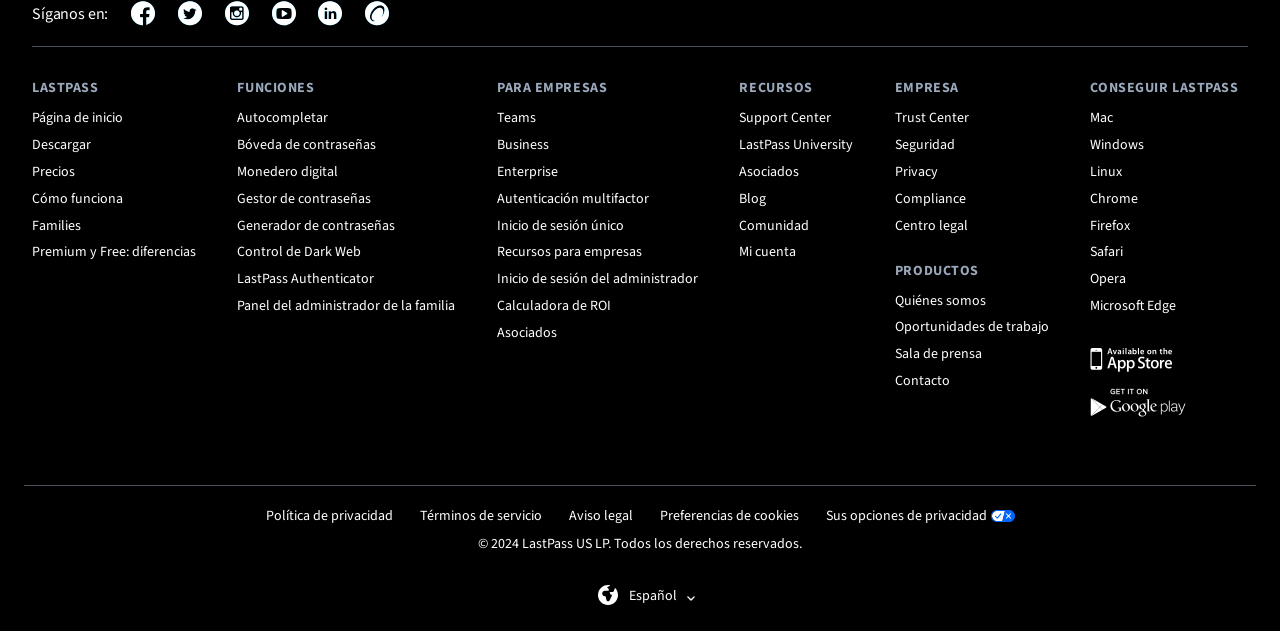Could you provide the bounding box coordinates for the portion of the screen to click to complete this instruction: "Click on the 'Descargar' link"?

[0.025, 0.214, 0.071, 0.246]